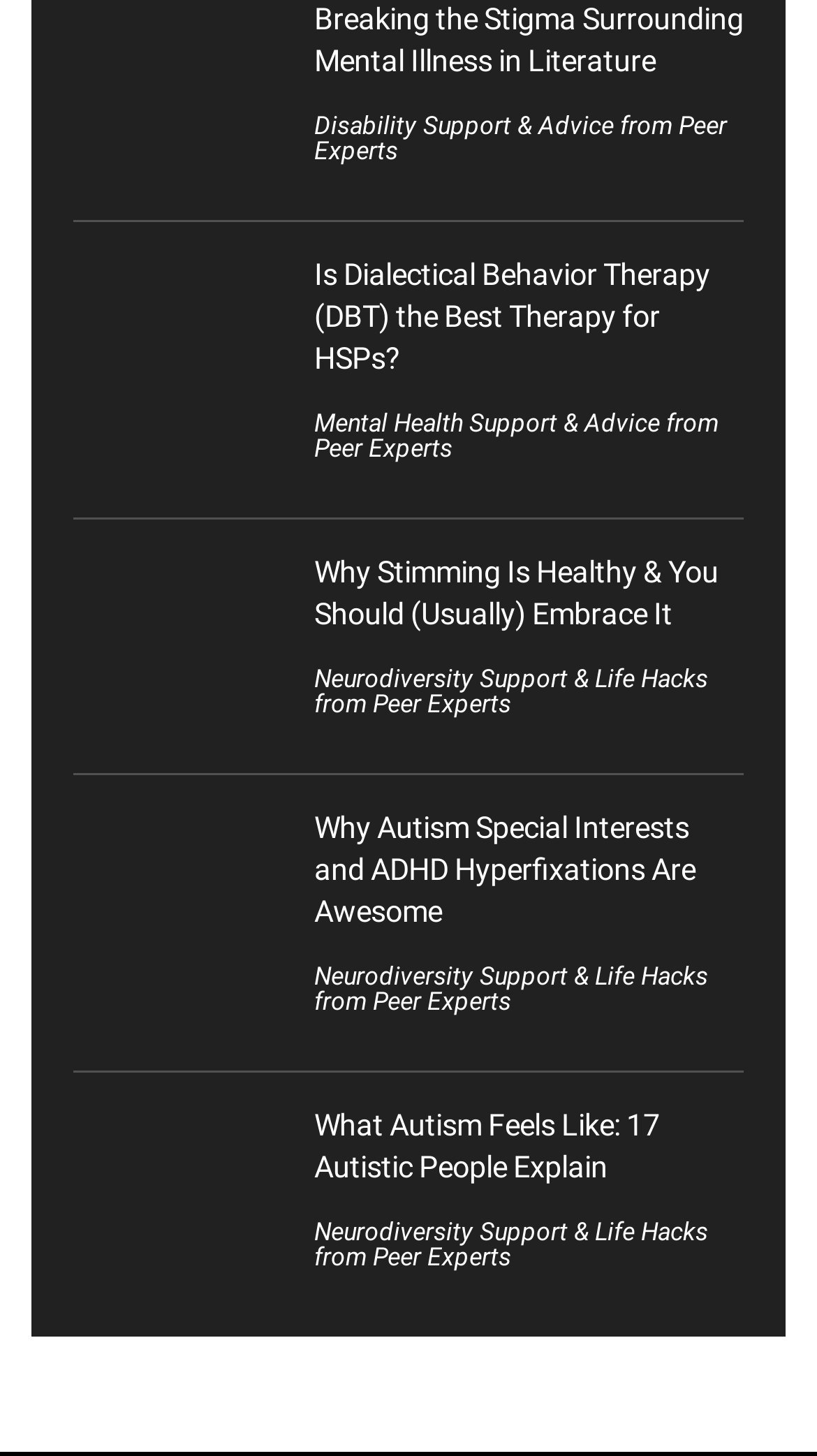What is the topic of the first article?
From the details in the image, provide a complete and detailed answer to the question.

The first article's heading is 'Breaking the Stigma Surrounding Mental Illness in Literature', which indicates that the topic of the article is about breaking the stigma surrounding mental illness in literature.